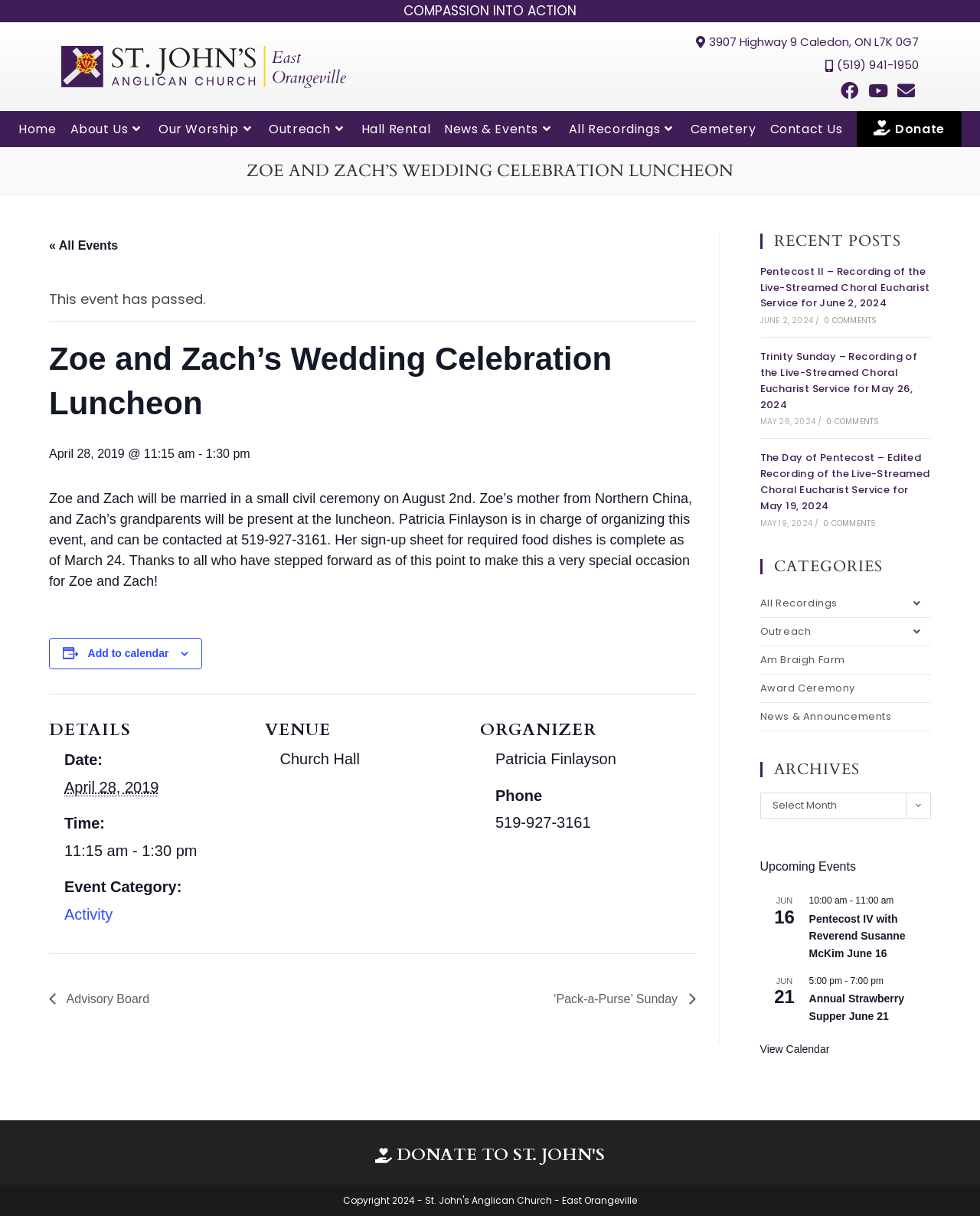Determine the bounding box coordinates of the clickable region to execute the instruction: "Contact 'Patricia Finlayson'". The coordinates should be four float numbers between 0 and 1, denoted as [left, top, right, bottom].

[0.505, 0.617, 0.629, 0.631]